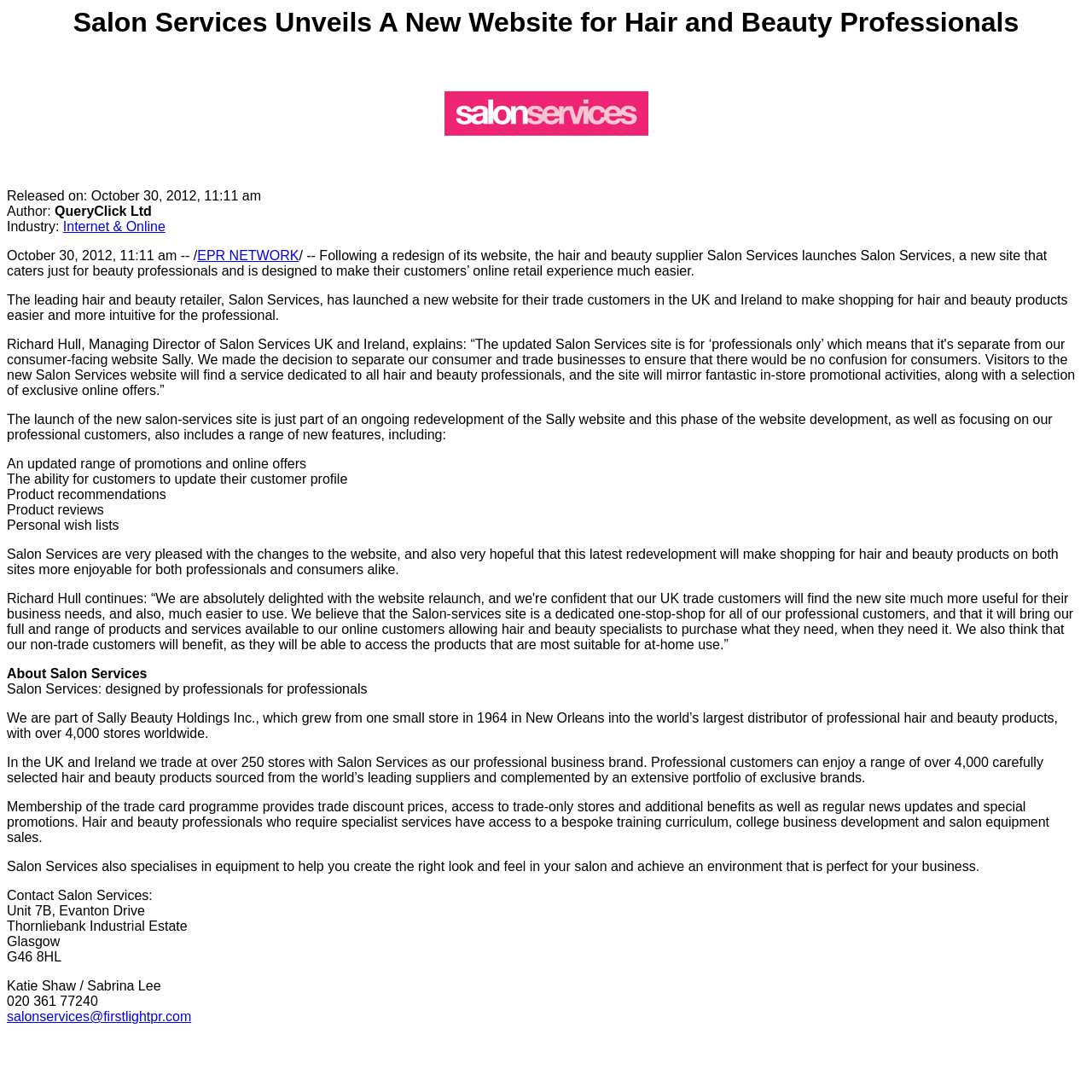Your task is to find and give the main heading text of the webpage.

Salon Services Unveils A New Website for Hair and Beauty Professionals